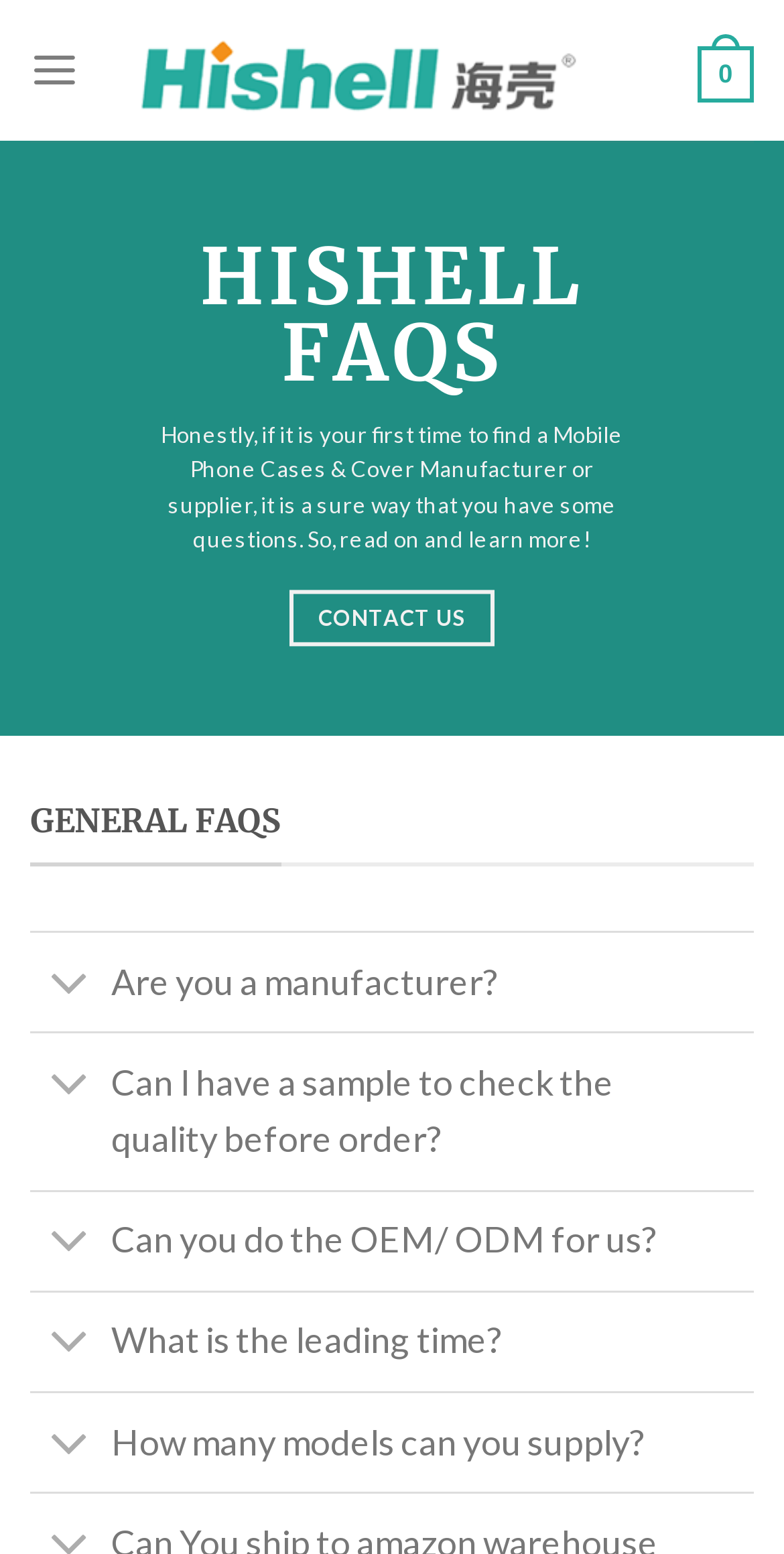Locate the bounding box coordinates of the element to click to perform the following action: 'Click on the 'Are you a manufacturer?' question'. The coordinates should be given as four float values between 0 and 1, in the form of [left, top, right, bottom].

[0.038, 0.599, 0.962, 0.664]